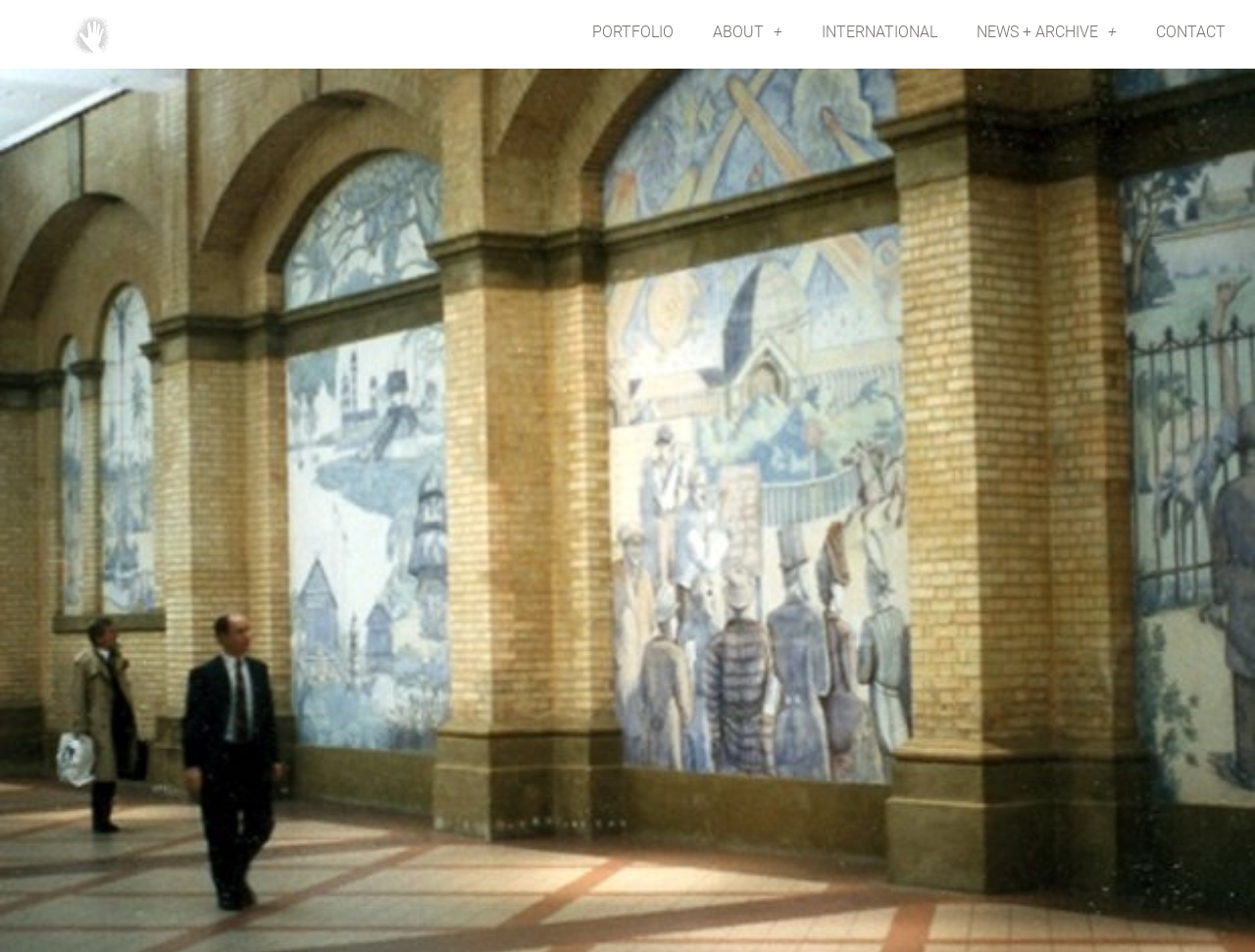Locate the bounding box of the UI element described in the following text: "alt="Drostle hand logo"".

[0.012, 0.015, 0.133, 0.057]